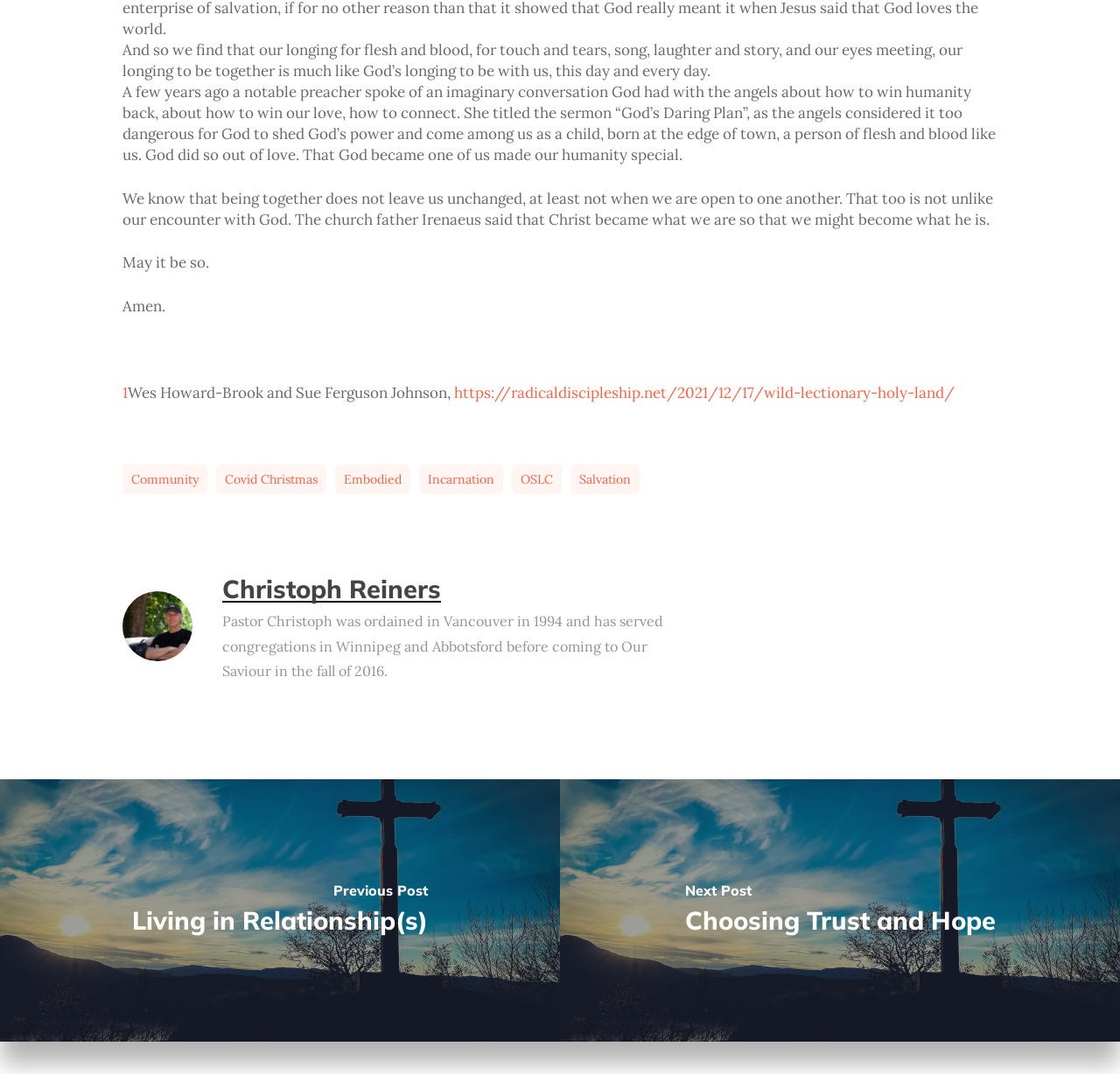What is the topic of the 'Next Post' mentioned in the webpage?
Please use the image to deliver a detailed and complete answer.

The webpage mentions a 'Next Post' titled 'Choosing Trust and Hope', which is likely a related article or sermon.